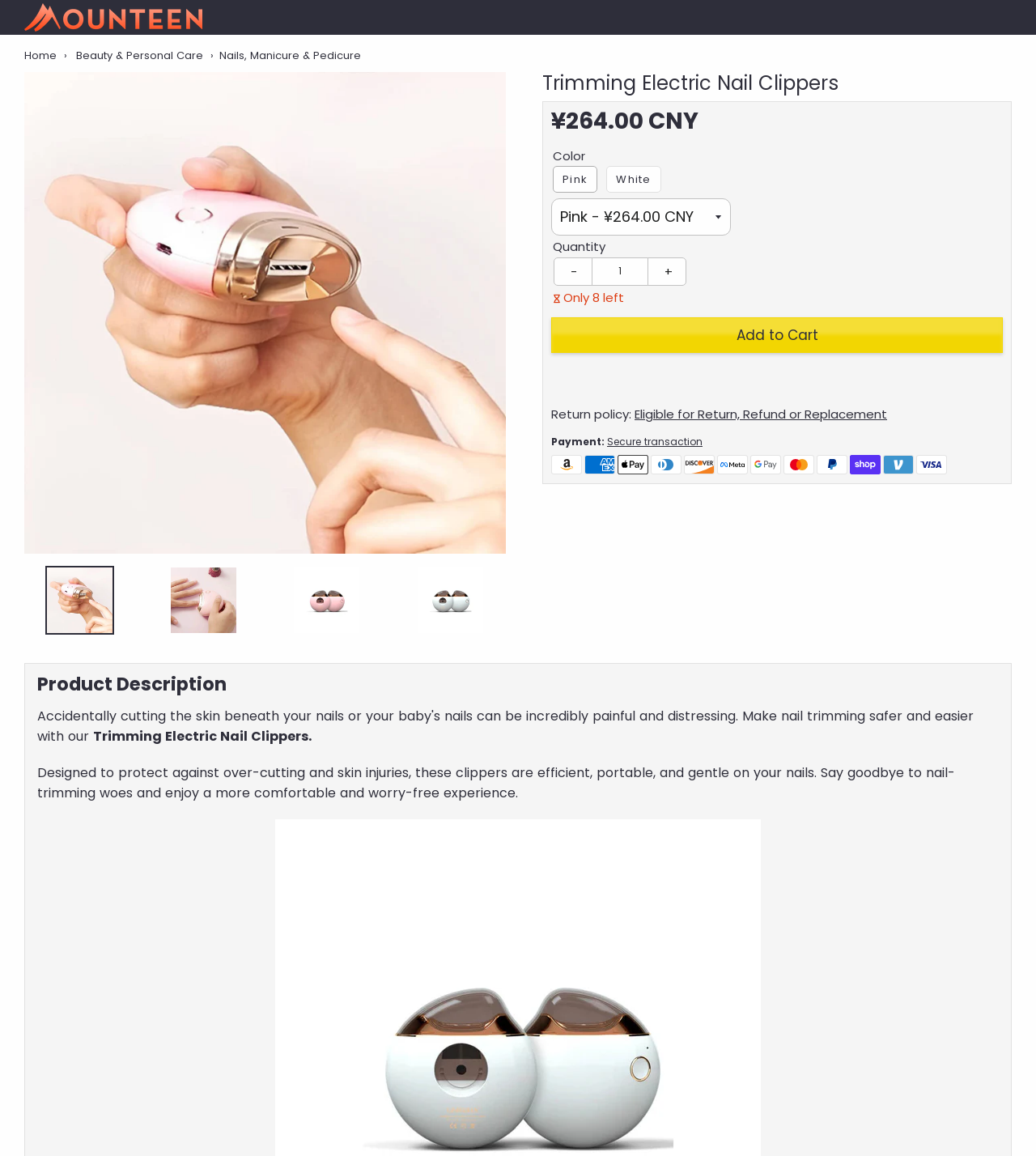Determine the bounding box for the HTML element described here: "Home". The coordinates should be given as [left, top, right, bottom] with each number being a float between 0 and 1.

[0.023, 0.041, 0.055, 0.055]